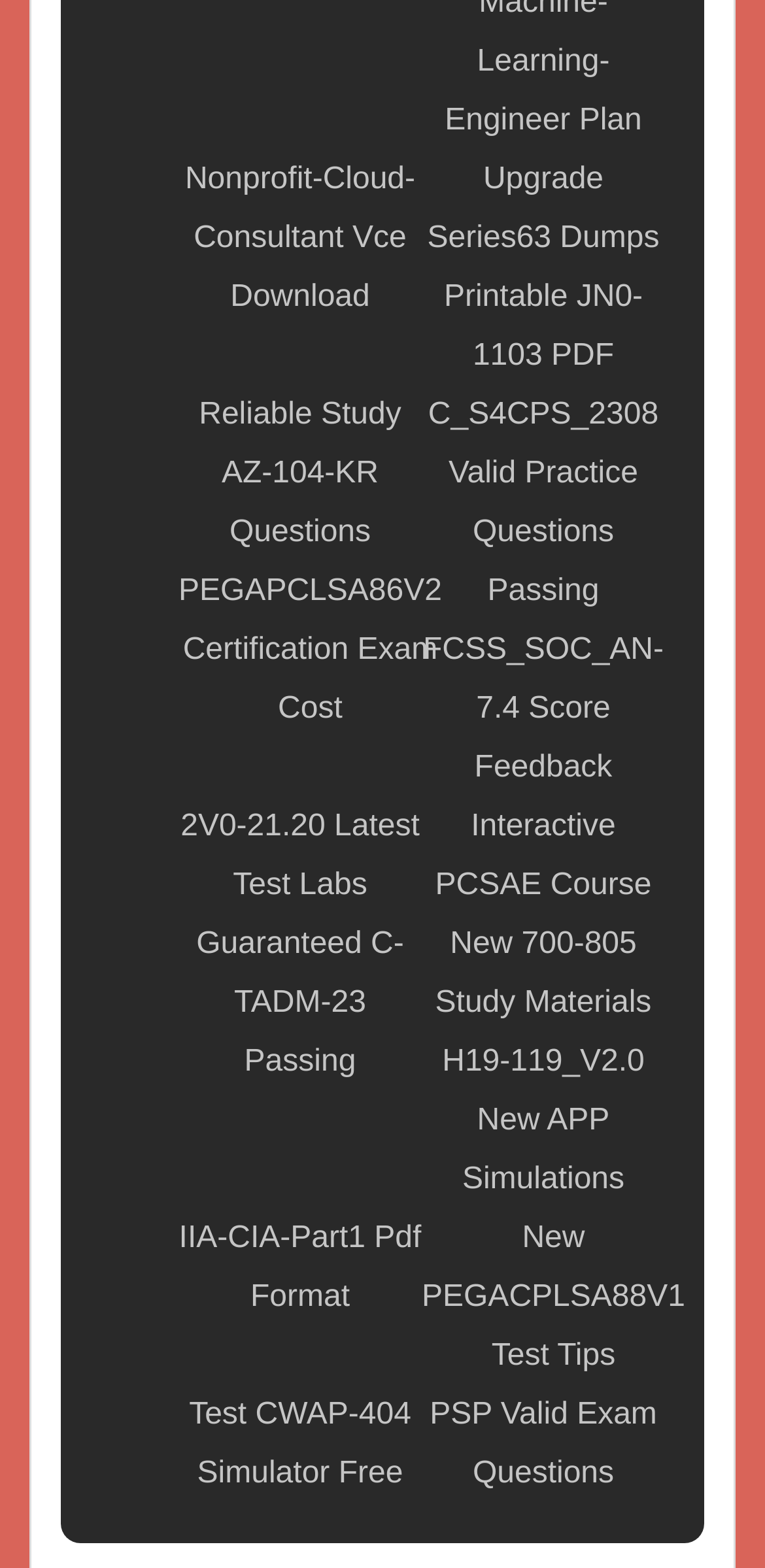Please identify the bounding box coordinates of where to click in order to follow the instruction: "Access Reliable Study AZ-104-KR Questions".

[0.233, 0.246, 0.551, 0.359]